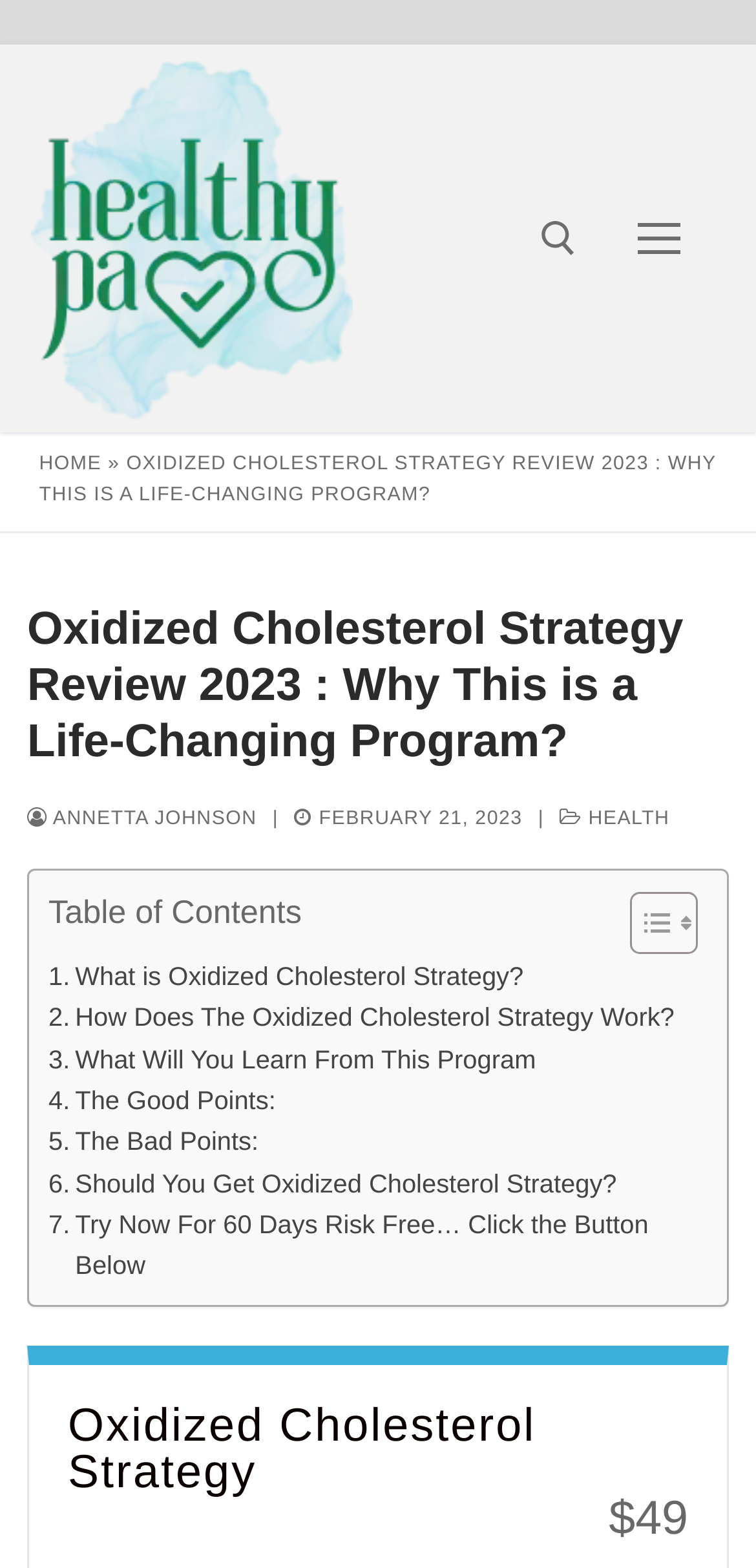Locate the bounding box coordinates of the element I should click to achieve the following instruction: "Search for something".

[0.229, 0.23, 0.793, 0.321]